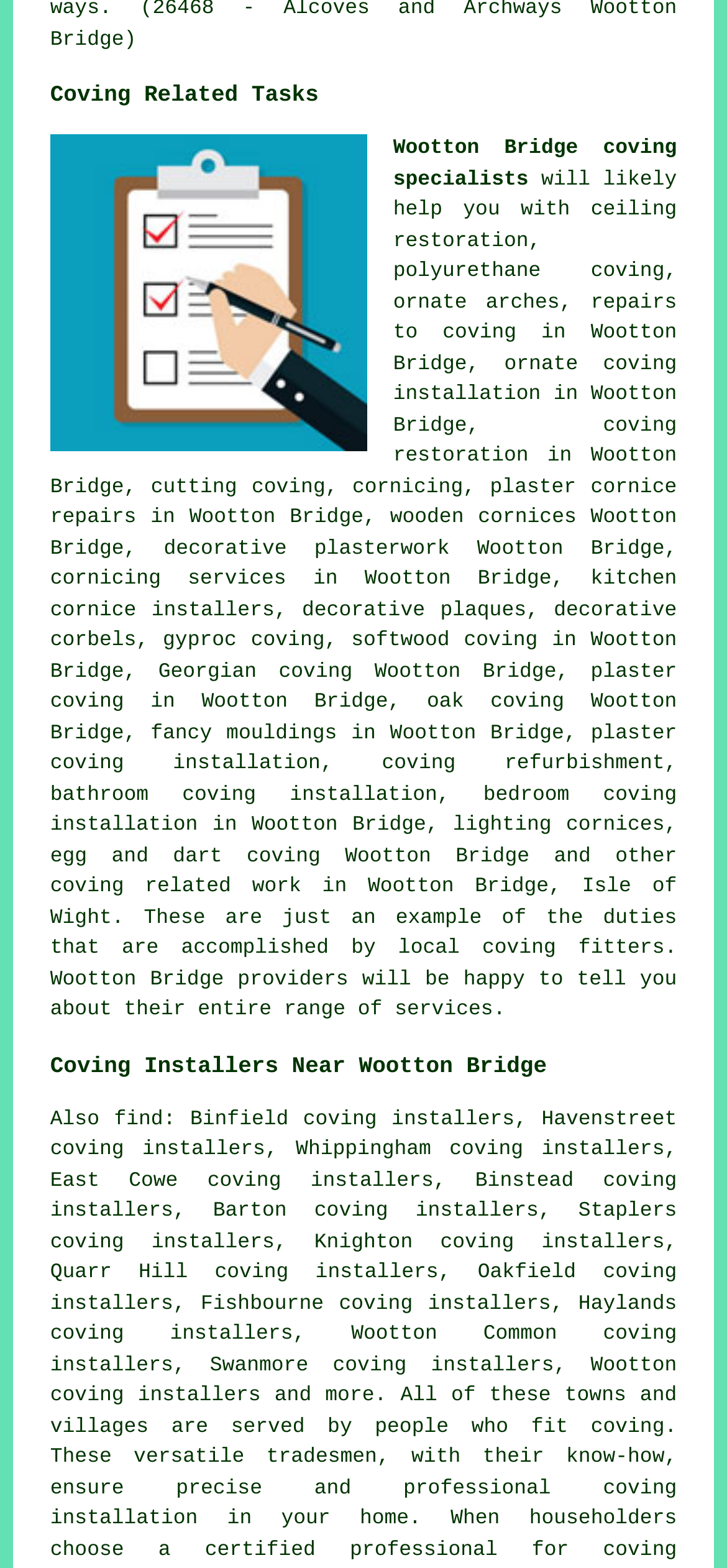Identify the coordinates of the bounding box for the element that must be clicked to accomplish the instruction: "follow polyurethane coving link".

[0.541, 0.167, 0.914, 0.181]